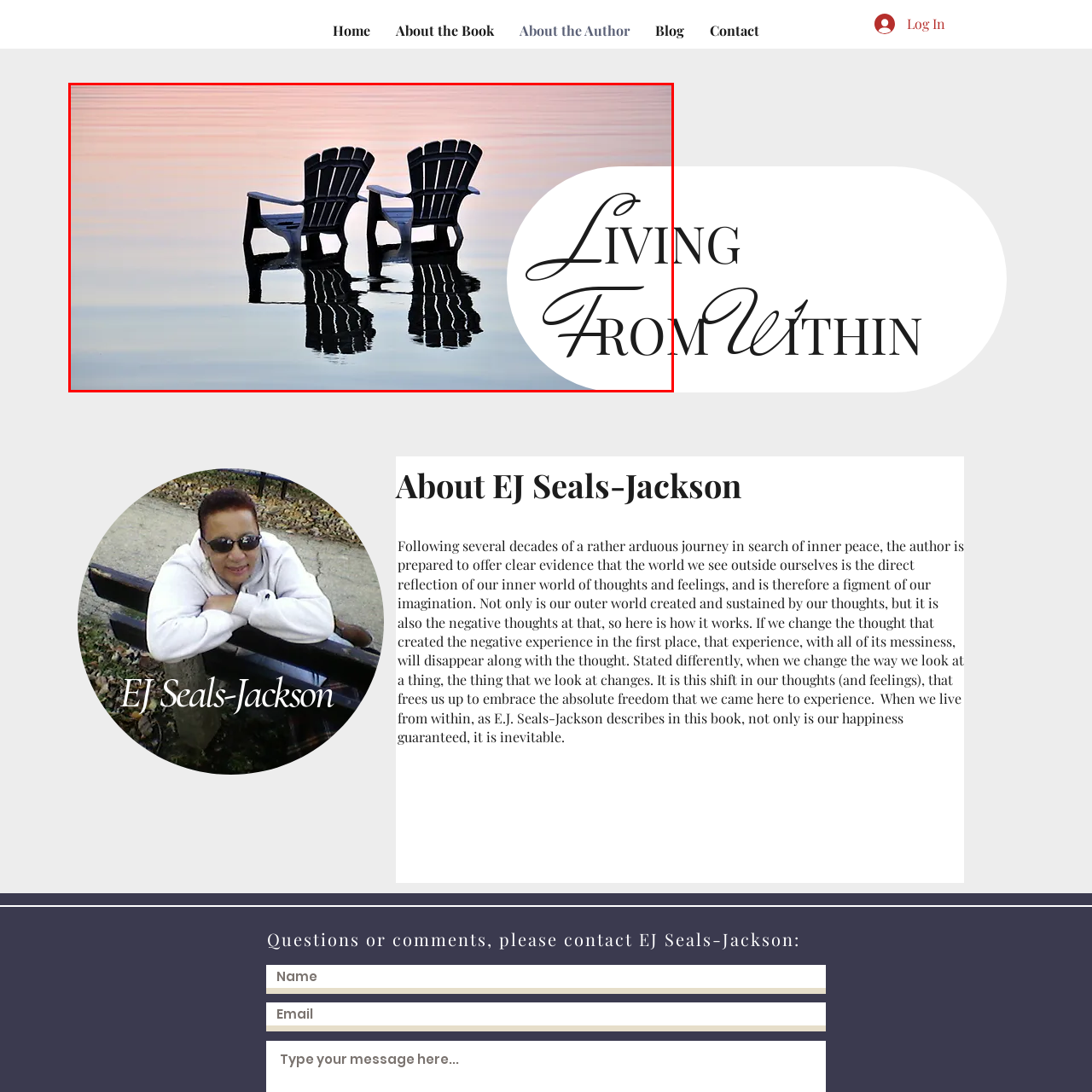Focus your attention on the picture enclosed within the red border and formulate a detailed answer to the question below, using the image as your primary reference: 
What is the theme hinted at by the stylized text element?

The caption explains that the stylized text element 'Living From' complements the image, hinting at a theme of mindfulness and inner peace, which resonates with the ideals expressed by EJ Seals-Jackson in the accompanying text.